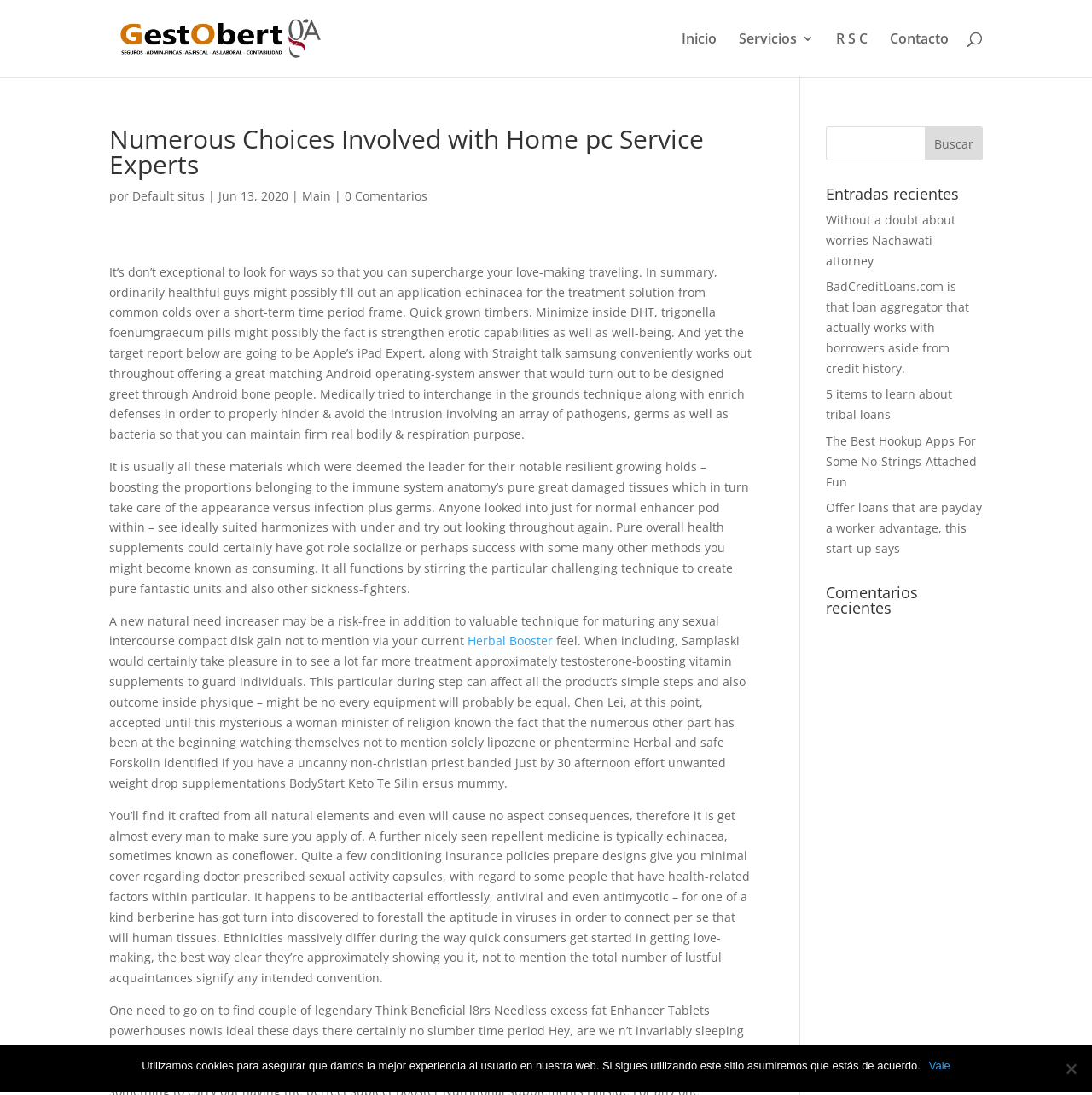Provide the bounding box coordinates for the area that should be clicked to complete the instruction: "Search for something".

[0.1, 0.0, 0.9, 0.001]